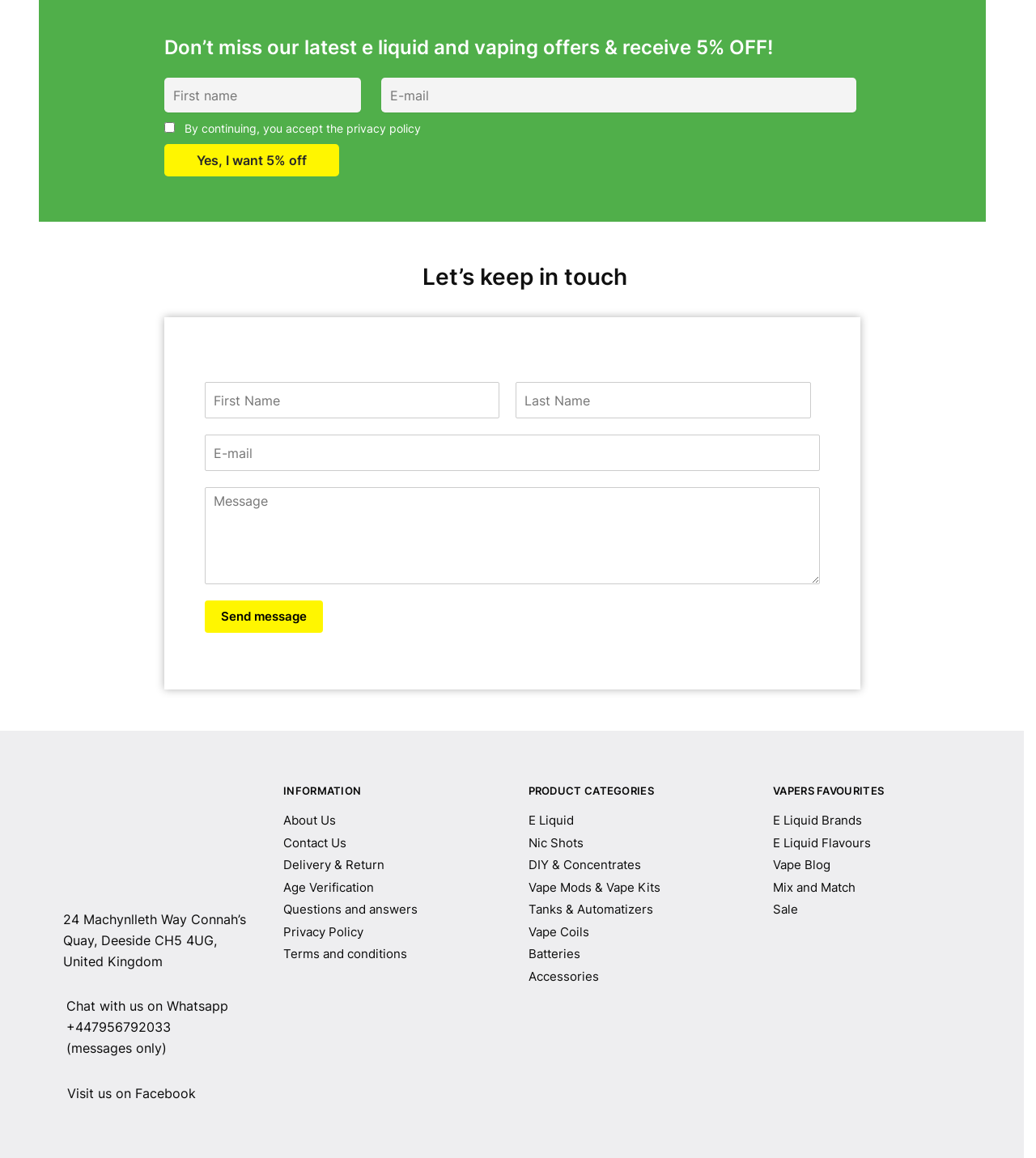What is the location of the company?
Give a single word or phrase answer based on the content of the image.

Connah’s Quay, Deeside CH5 4UG, United Kingdom